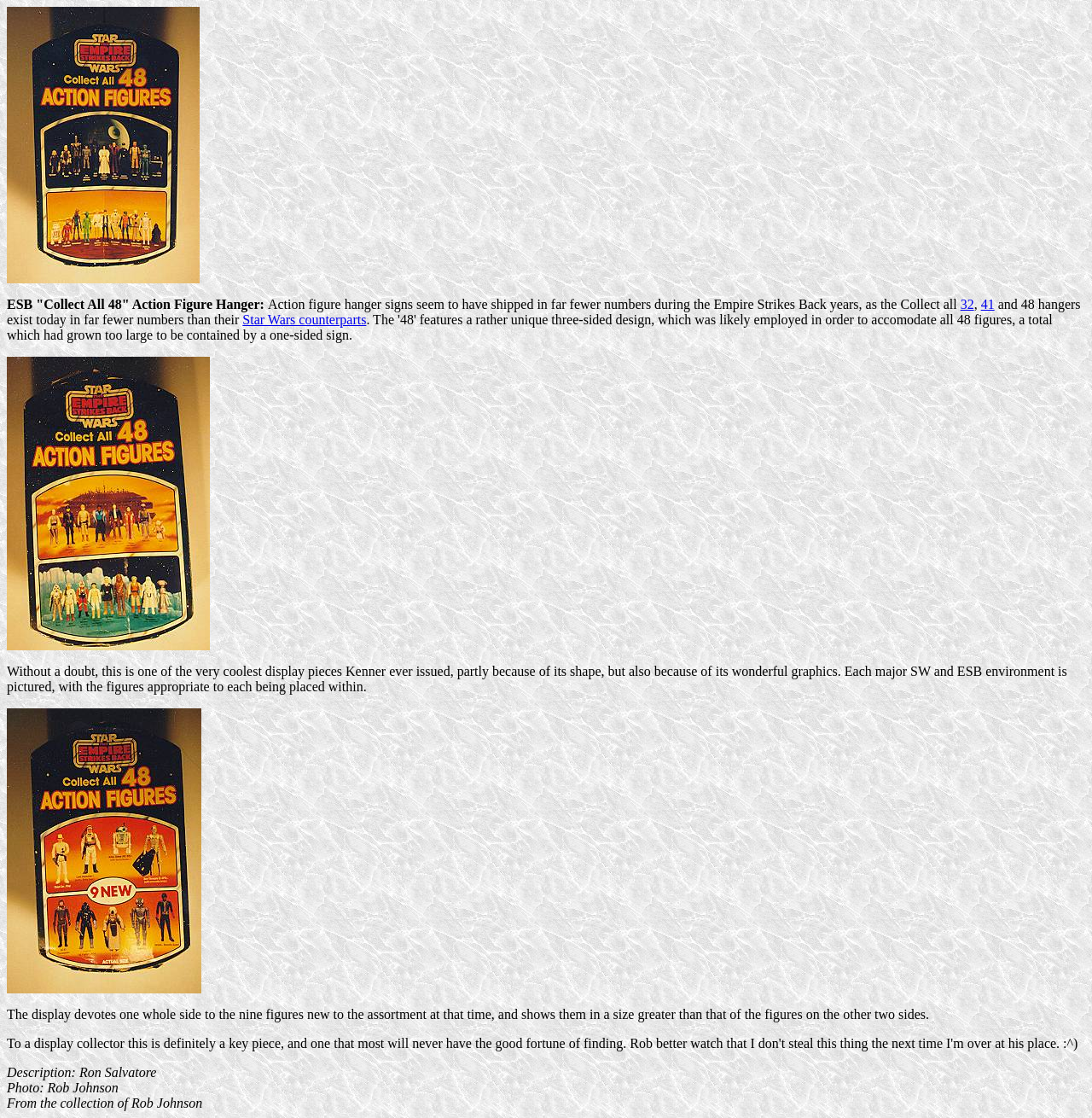What is the display piece issued by?
Answer the question with detailed information derived from the image.

The answer can be found in the StaticText element 'Without a doubt, this is one of the very coolest display pieces Kenner ever issued...' which indicates that the display piece was issued by Kenner.